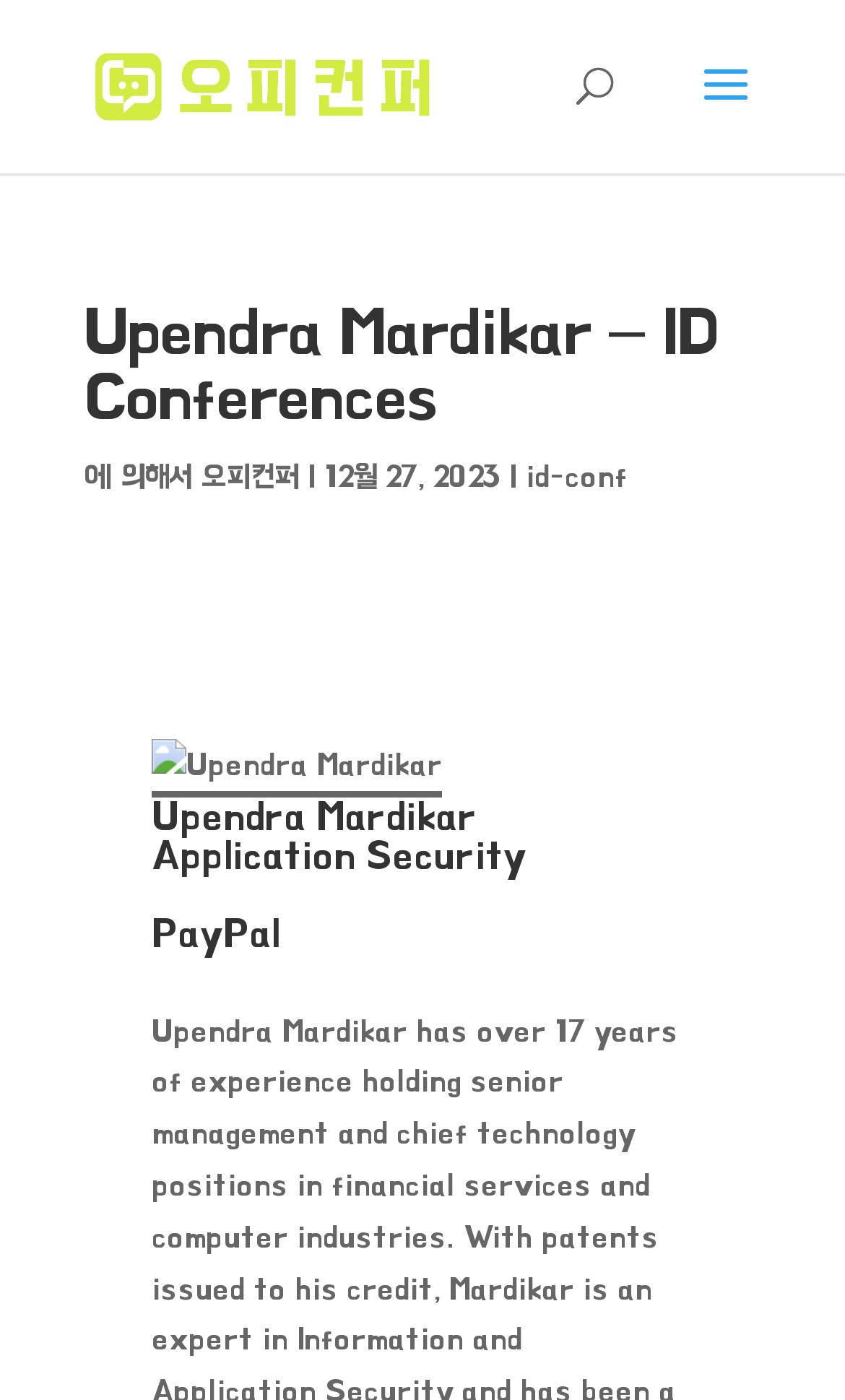Summarize the webpage with intricate details.

The webpage is about Upendra Mardikar, a professional with over 17 years of experience in senior management and chief technology positions in financial services and computer industries.

At the top-left corner, there is a logo or an image with the text "오피(OP), 오피사이트 플랫폼 오피컨퍼" which is also a clickable link. Below this, there is a search bar that spans across the top of the page.

The main content of the page is divided into two sections. On the left side, there is a heading that reads "Upendra Mardikar – ID Conferences" followed by a brief description in Korean, which translates to "by". Below this, there is a link to "오피컨퍼" and a separator line, followed by a date "12월 27, 2023" and another link to "id-conf".

On the right side, there is a header section that contains an image of Upendra Mardikar, followed by a heading that describes his profession as "Application Security PayPal".